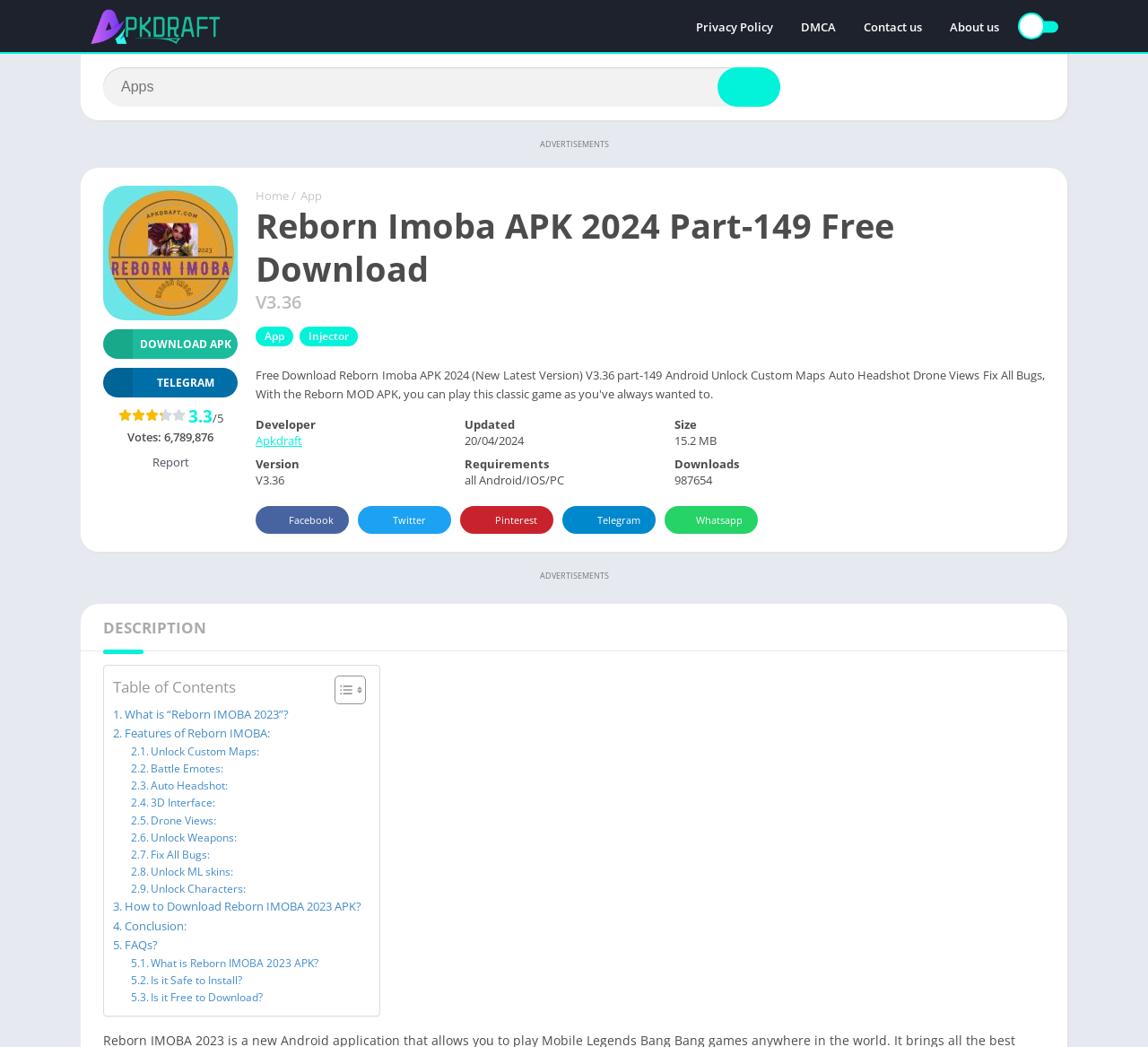Based on the element description "aria-label="Search" name="s" placeholder="Apps"", predict the bounding box coordinates of the UI element.

[0.09, 0.064, 0.68, 0.102]